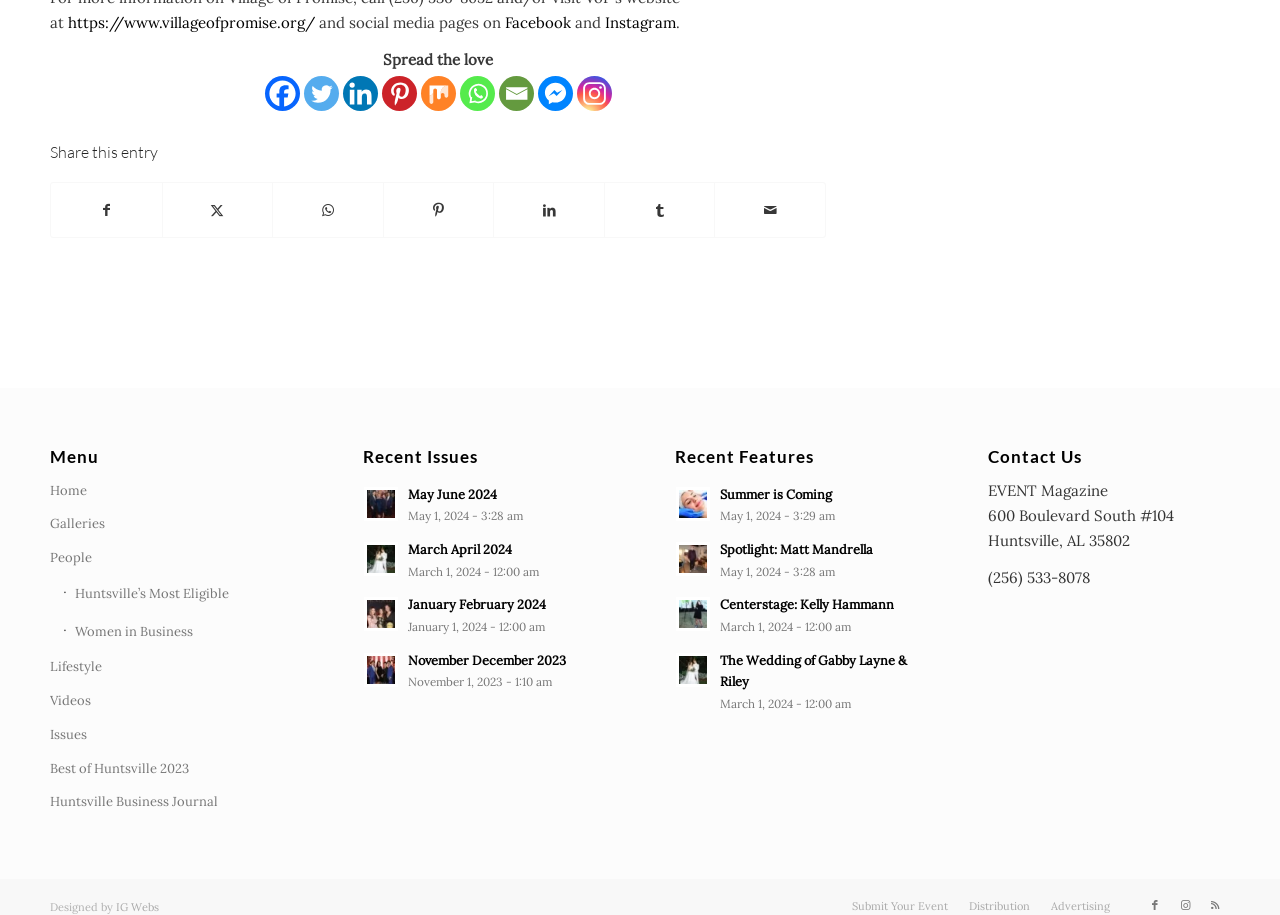Locate the bounding box coordinates of the element that should be clicked to fulfill the instruction: "Read Huntsville event May-June 2024 issue".

[0.283, 0.531, 0.311, 0.57]